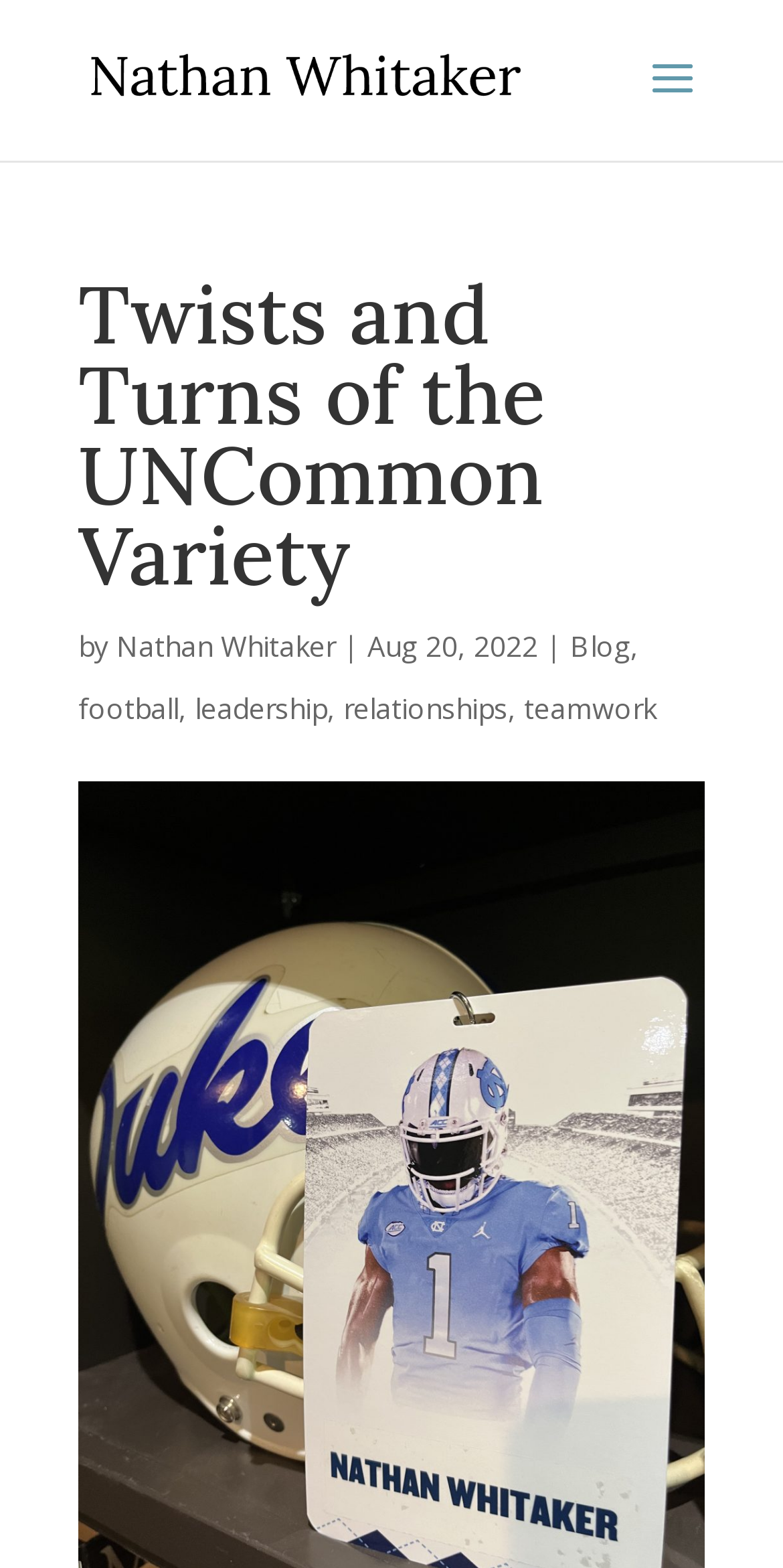What is the author's name?
Please ensure your answer is as detailed and informative as possible.

The author's name is mentioned in the link and image elements with the text 'Nathan Whitaker' at the top of the webpage.